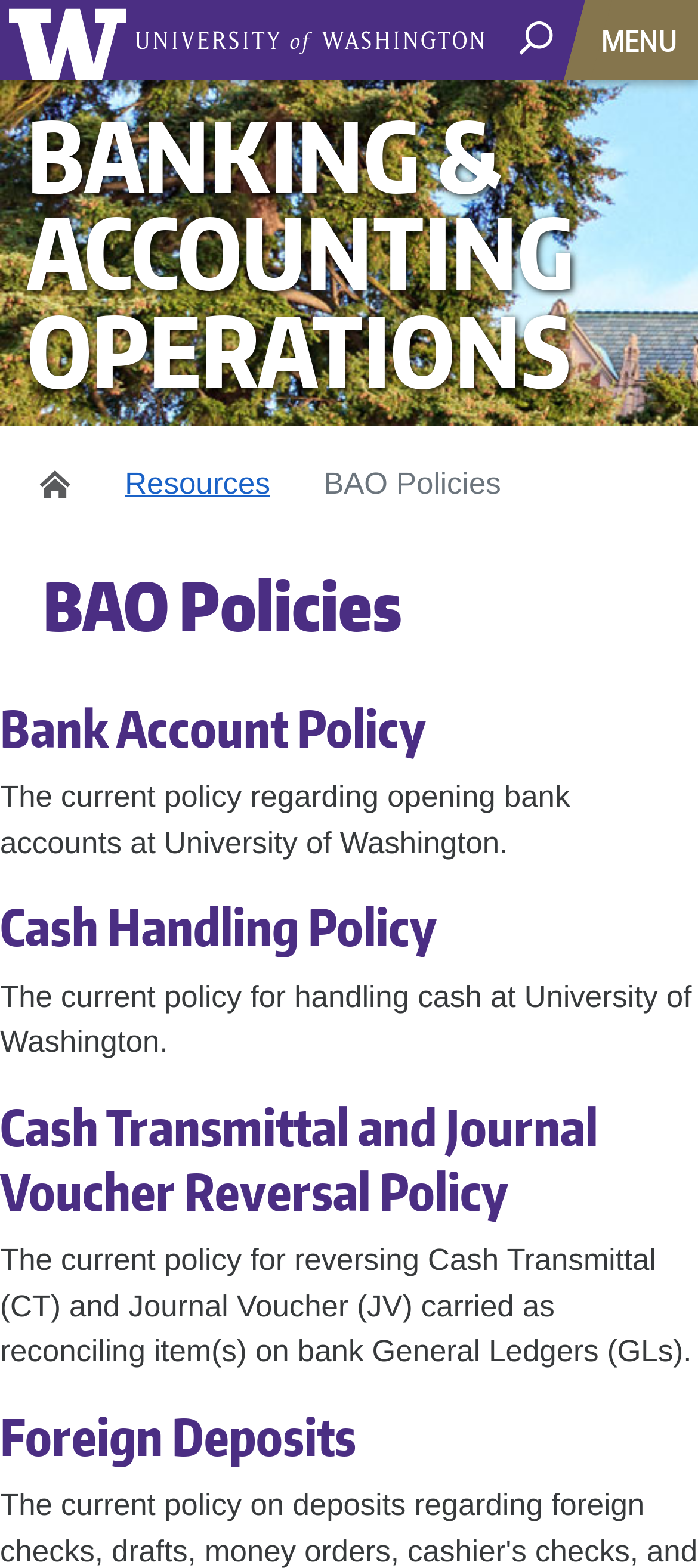Please identify the bounding box coordinates of the clickable region that I should interact with to perform the following instruction: "Click the main menu button". The coordinates should be expressed as four float numbers between 0 and 1, i.e., [left, top, right, bottom].

None